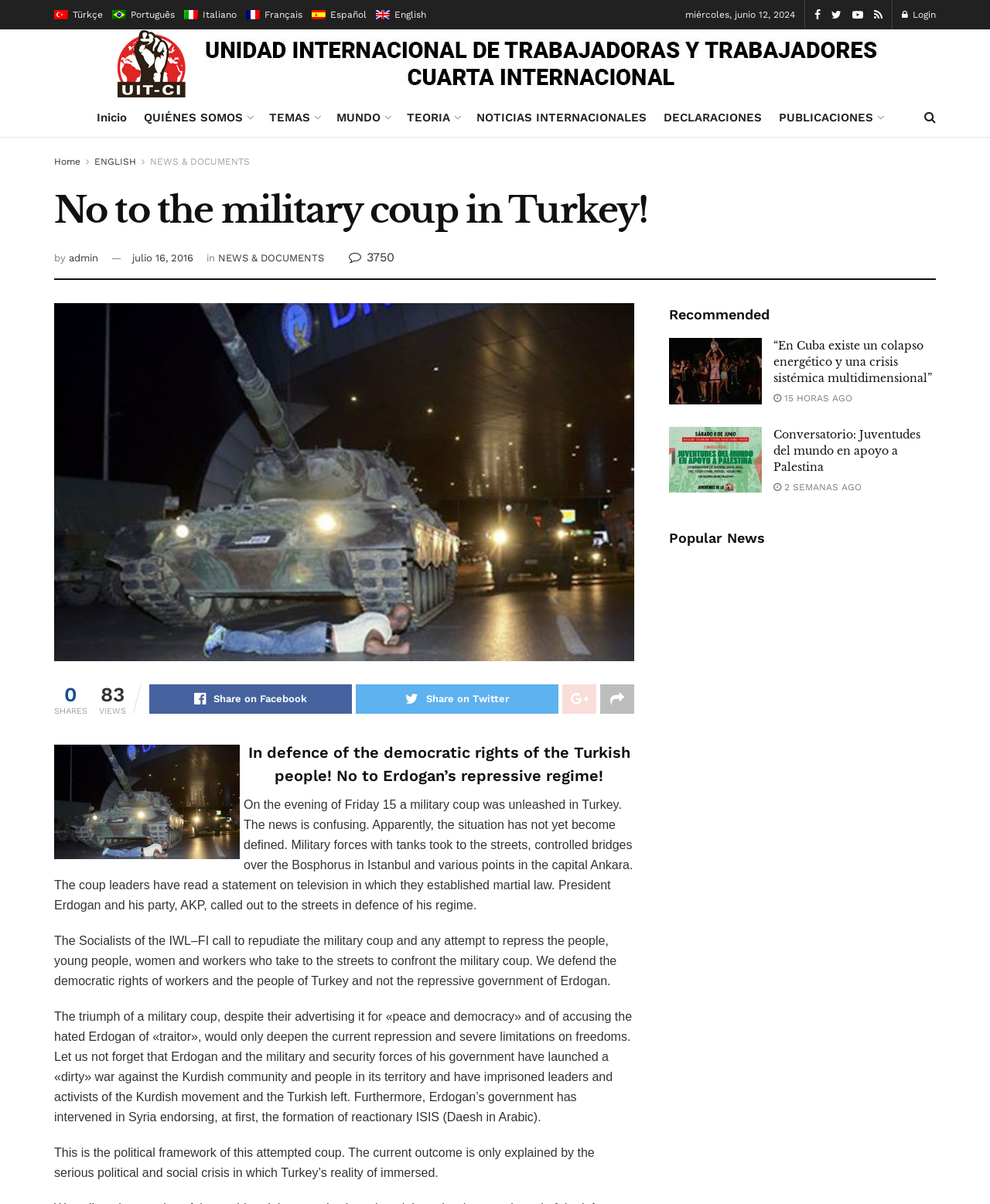Locate the bounding box coordinates of the element that should be clicked to execute the following instruction: "Read news and documents".

[0.152, 0.13, 0.252, 0.139]